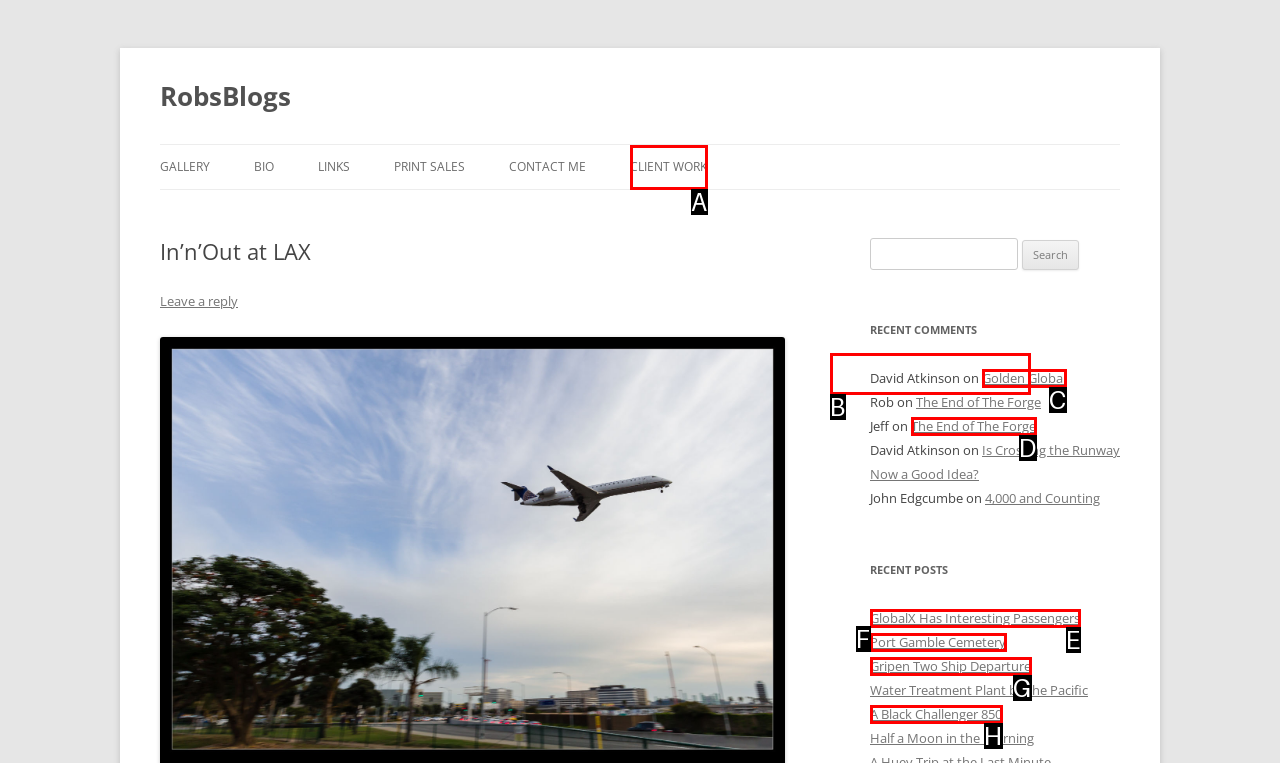Identify the option that best fits this description: Port Gamble Cemetery
Answer with the appropriate letter directly.

F